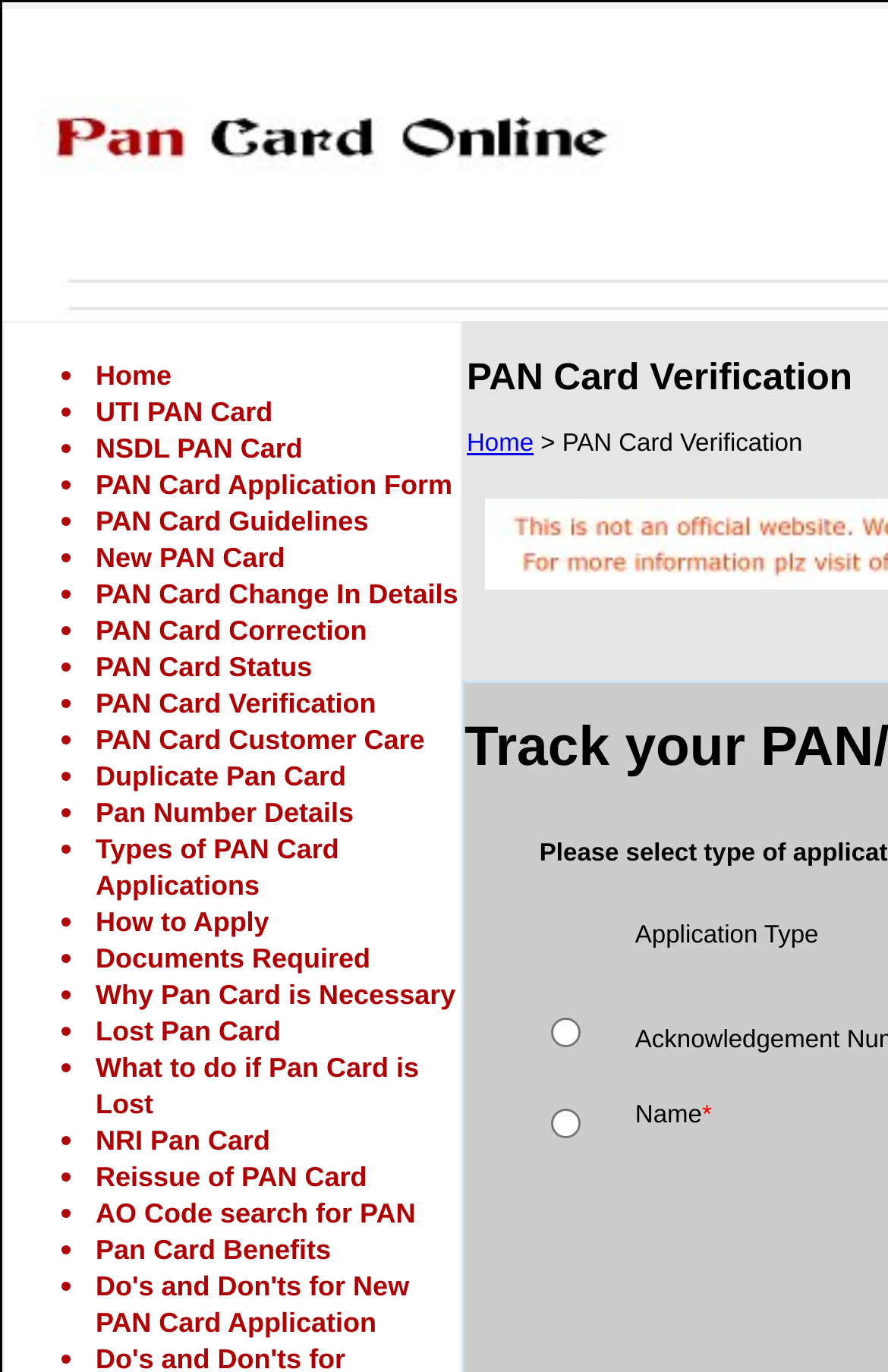Pinpoint the bounding box coordinates for the area that should be clicked to perform the following instruction: "Click on PAN Card Application Form link".

[0.108, 0.342, 0.509, 0.365]